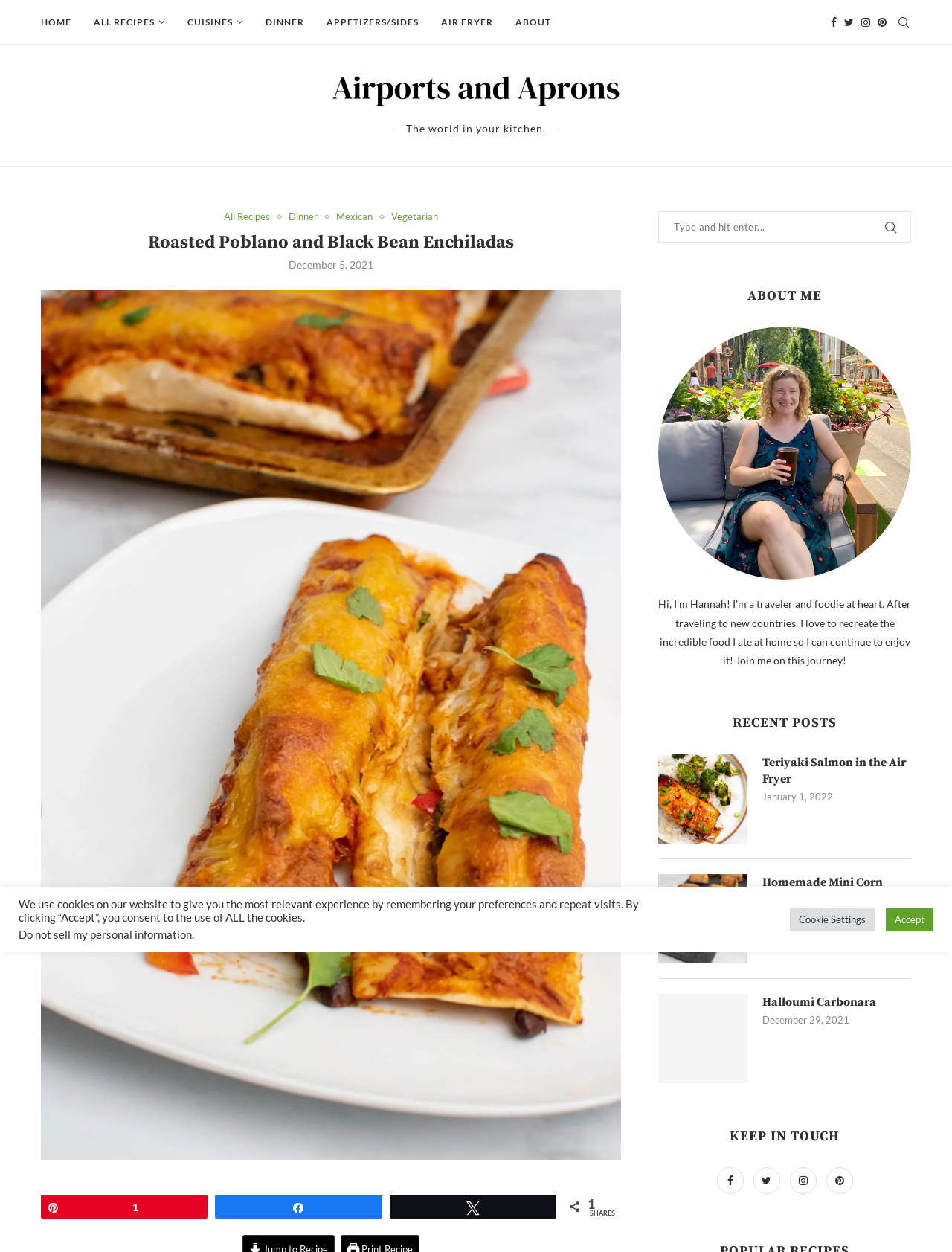Construct a comprehensive caption that outlines the webpage's structure and content.

This webpage is about a recipe for Roasted Poblano and Black Bean Enchiladas. At the top, there is a navigation menu with links to different sections of the website, including "HOME", "ALL RECIPES", "CUISINES", "DINNER", "APPETIZERS/SIDES", "AIR FRYER", and "ABOUT". On the right side of the navigation menu, there are social media links to Facebook, Twitter, Instagram, and Pinterest.

Below the navigation menu, there is a header section with a logo and a tagline "The world in your kitchen." On the right side of the header section, there are links to "All Recipes", "Dinner", "Mexican", and "Vegetarian".

The main content of the webpage is a recipe post with a heading "Roasted Poblano and Black Bean Enchiladas". Below the heading, there is a timestamp indicating that the post was published on December 5, 2021. The recipe post includes an image that takes up most of the width of the page.

On the right side of the page, there are three columns of complementary content. The top column has a search bar and a heading "ABOUT ME" with an image below it. The middle column has a heading "RECENT POSTS" with three links to recent recipe posts, each with a timestamp. The bottom column has a heading "KEEP IN TOUCH" with links to social media platforms.

At the bottom of the page, there is a cookie consent notice with a button to accept or decline cookies.